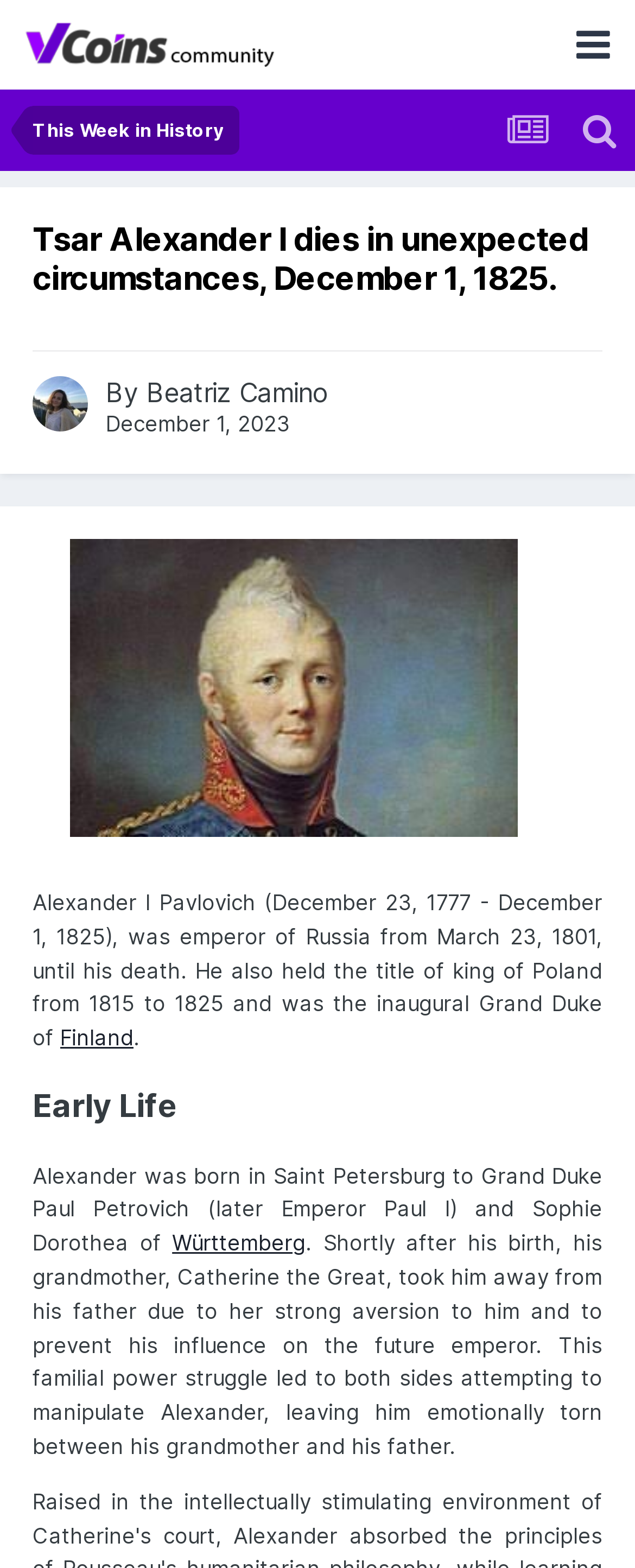Provide a thorough description of the webpage's content and layout.

This webpage is about Tsar Alexander I, the emperor of Russia from 1801 to 1825. At the top left, there is a link to "VCoins Community" accompanied by an image with the same name. On the top right, there are three links: a search icon, "This Week in History", and a share icon. 

Below these links, there is a heading that reads "Tsar Alexander I dies in unexpected circumstances, December 1, 1825." A horizontal separator line follows this heading. 

On the left side, there is a section with the author's name, "Beatriz Camino", accompanied by a small image. The author's name is also mentioned again in a link next to the text "By". The publication date and time, "12/01/2023 10:19 AM", are displayed below the author's information.

The main content of the webpage is an article about Tsar Alexander I. There is a large image related to the topic, and the article text is divided into sections. The first section provides a brief overview of Alexander I's life, mentioning his birth and death dates, and his titles as emperor of Russia and king of Poland. 

The next section, titled "Early Life", discusses Alexander's birth in Saint Petersburg and his family dynamics, including his grandmother Catherine the Great's influence on his life.